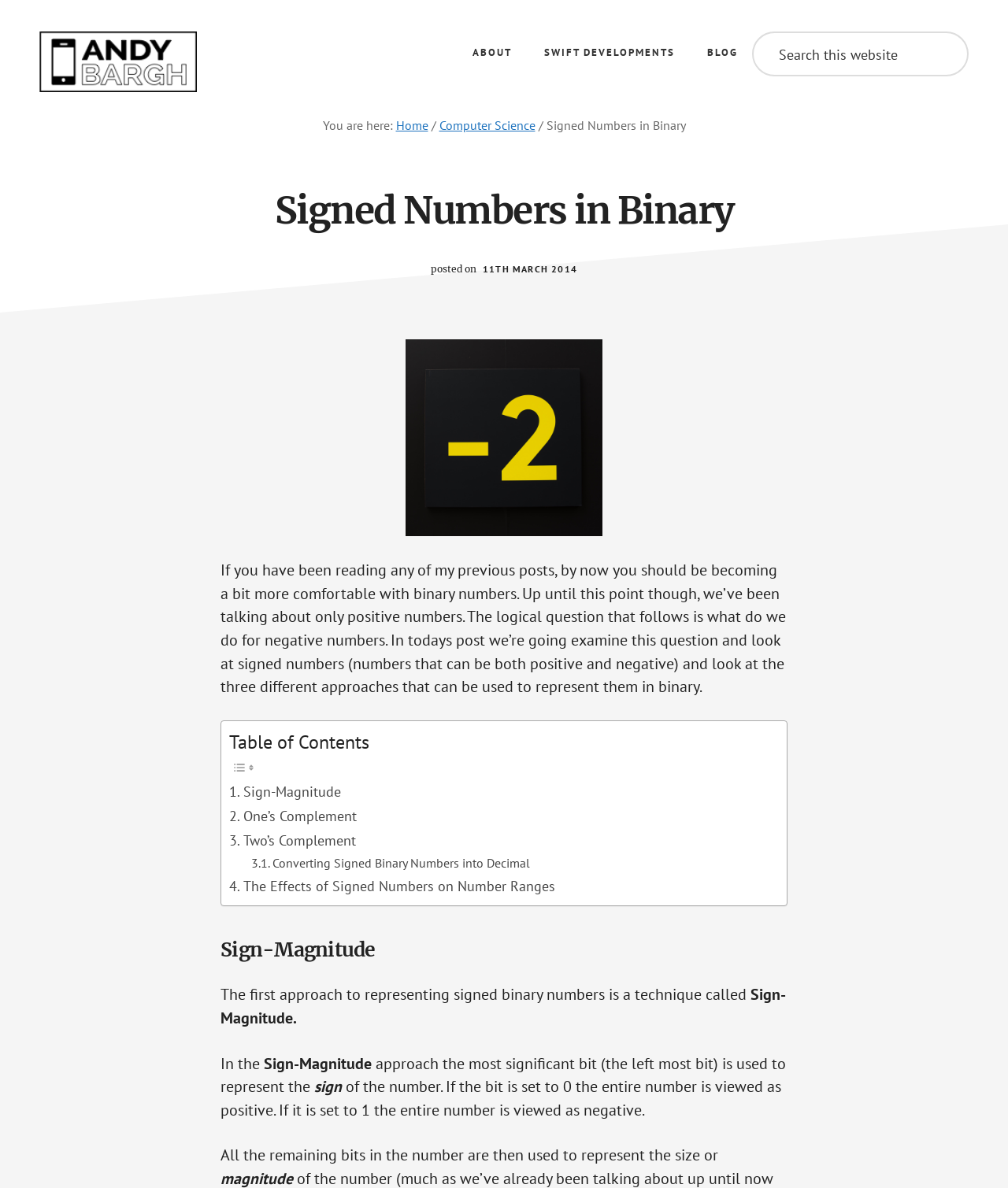Can you specify the bounding box coordinates for the region that should be clicked to fulfill this instruction: "Search this website".

[0.746, 0.027, 0.961, 0.064]